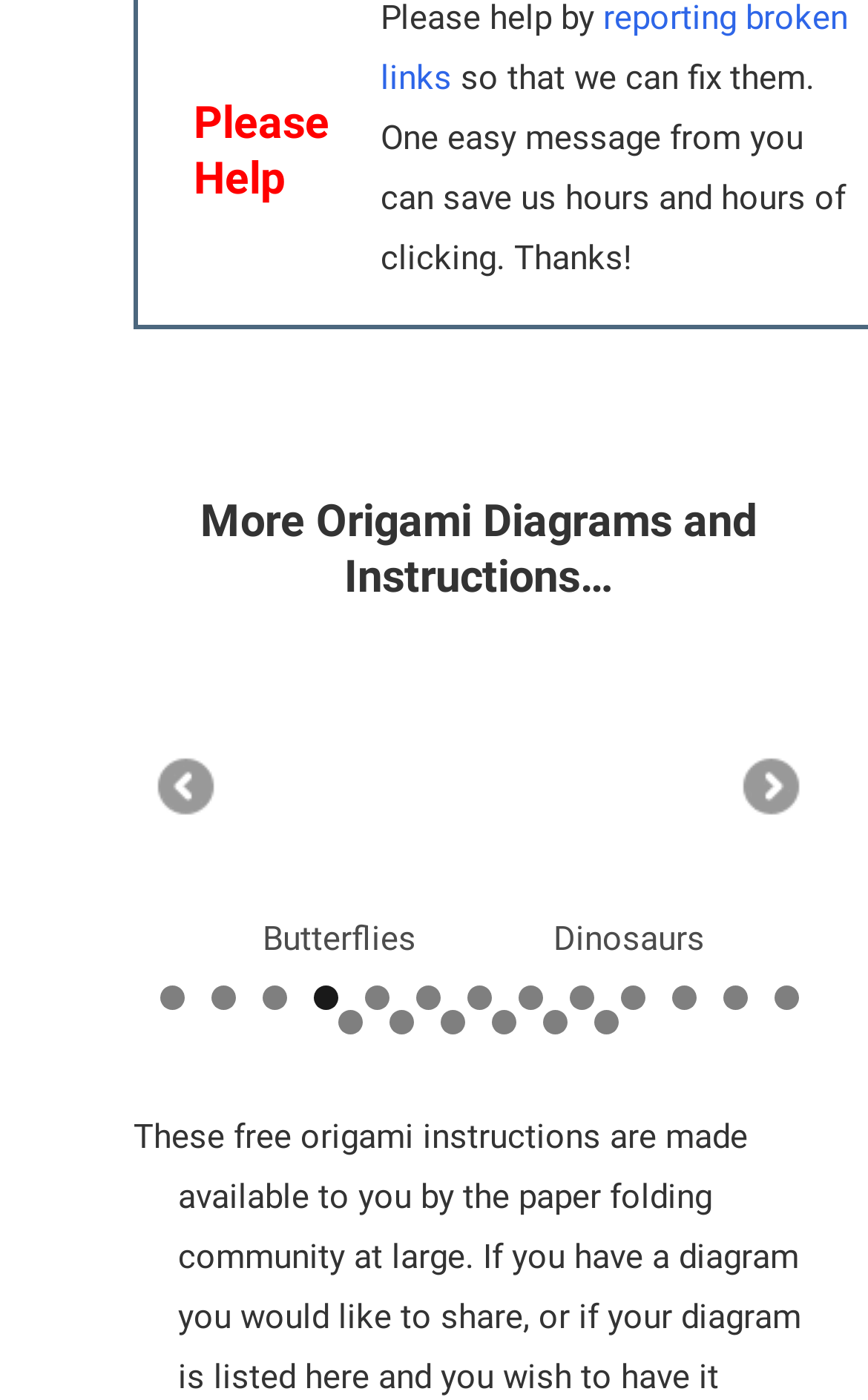Please examine the image and answer the question with a detailed explanation:
What is the purpose of the 'Previous' and 'Next' links?

The 'Previous' and 'Next' links are located at the bottom of the webpage, and they are likely used to navigate through the 19 slides, allowing users to move to the previous or next slide.